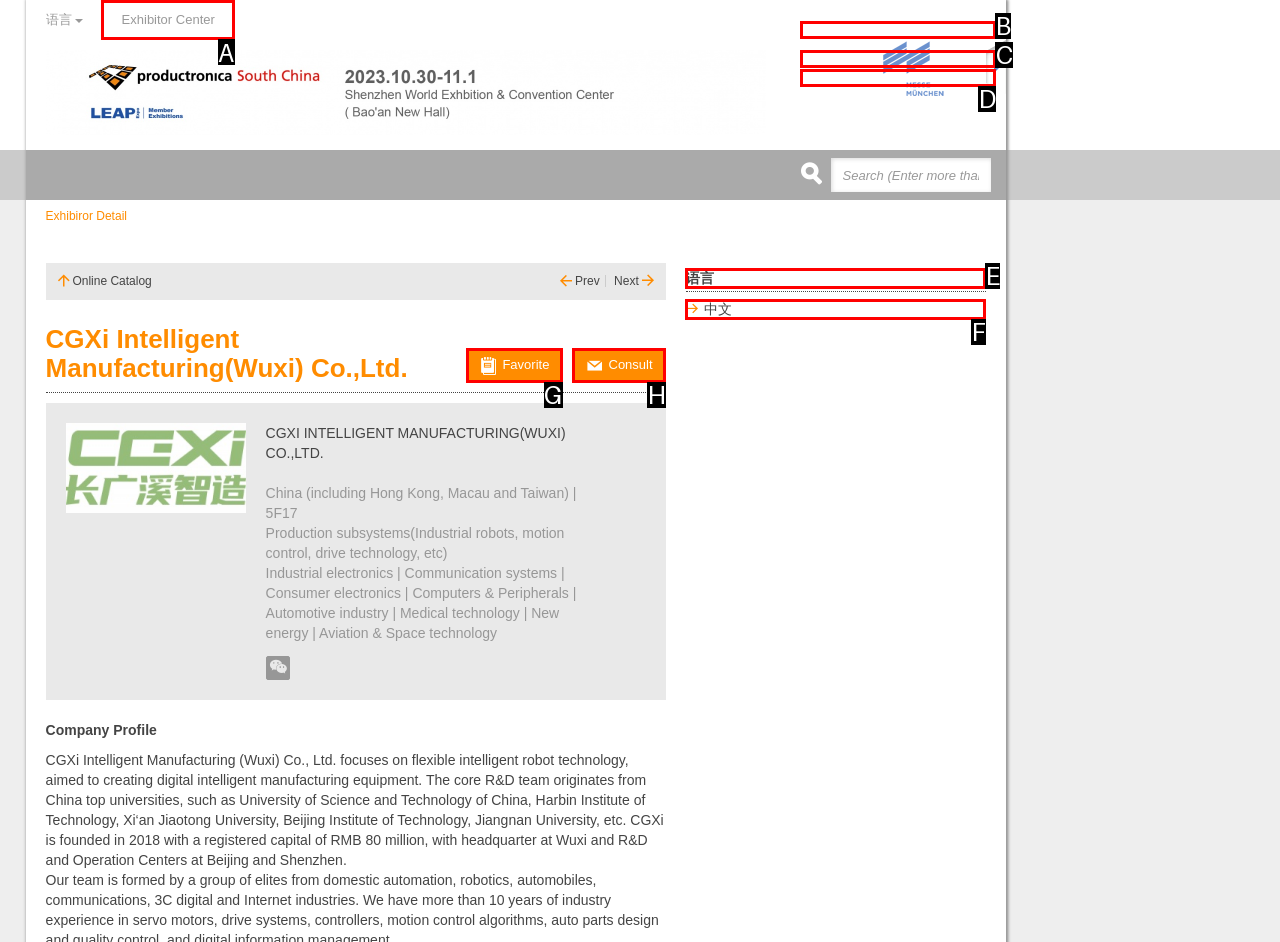Determine which HTML element to click on in order to complete the action: View exhibitor center.
Reply with the letter of the selected option.

A